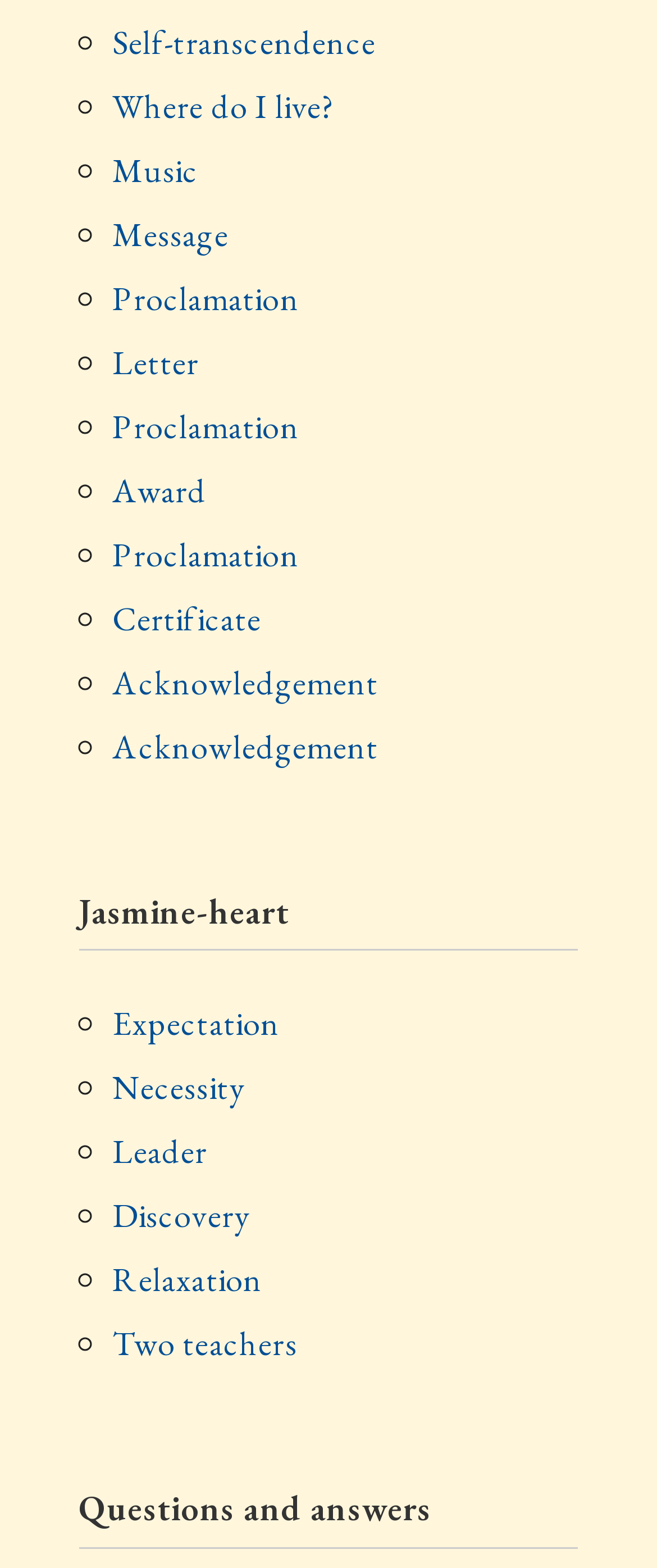Using the provided description FAQs, find the bounding box coordinates for the UI element. Provide the coordinates in (top-left x, top-left y, bottom-right x, bottom-right y) format, ensuring all values are between 0 and 1.

None